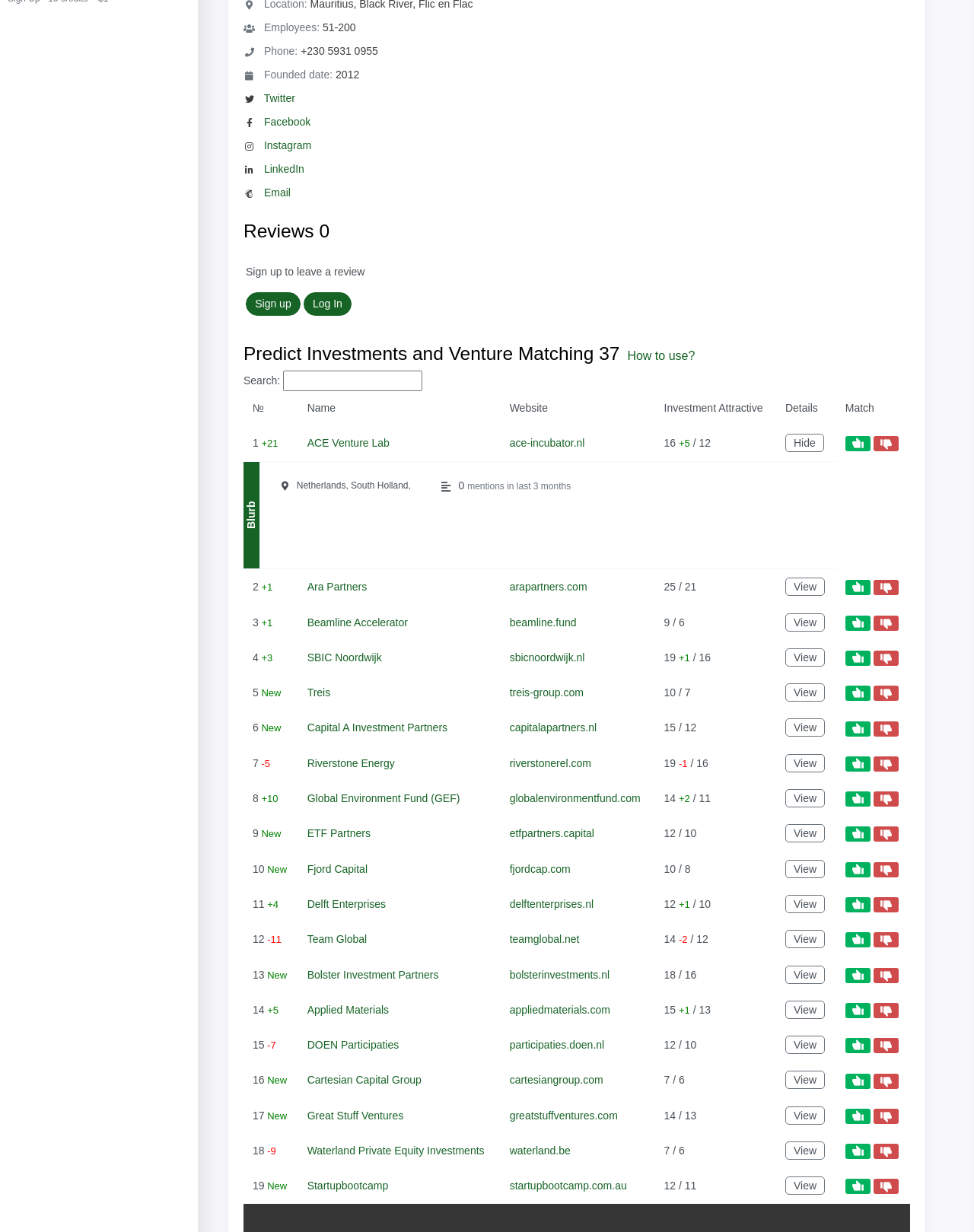Provide the bounding box coordinates for the UI element that is described by this text: "Sign up". The coordinates should be in the form of four float numbers between 0 and 1: [left, top, right, bottom].

[0.252, 0.237, 0.308, 0.256]